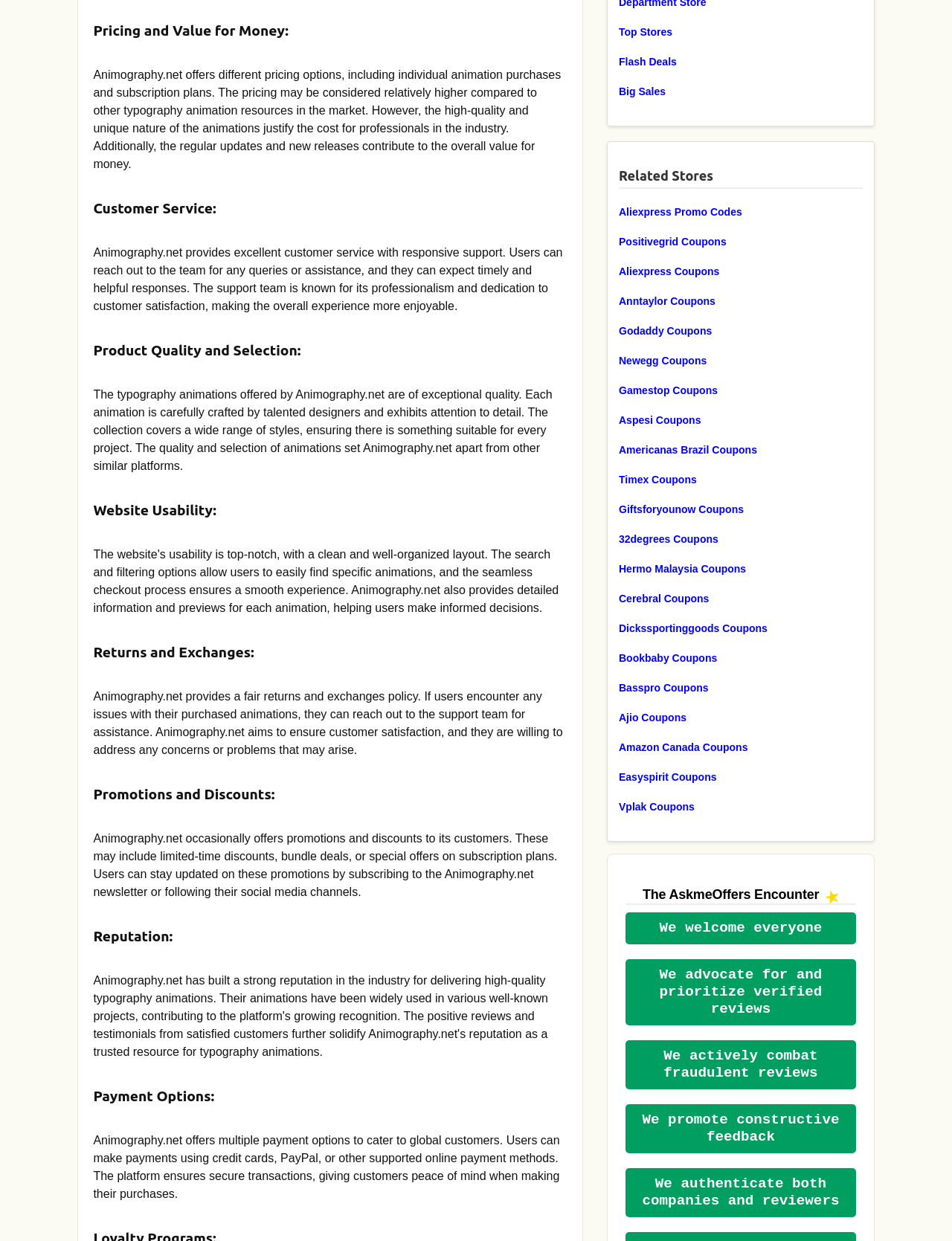Based on the element description "We promote constructive feedback", predict the bounding box coordinates of the UI element.

[0.657, 0.89, 0.899, 0.929]